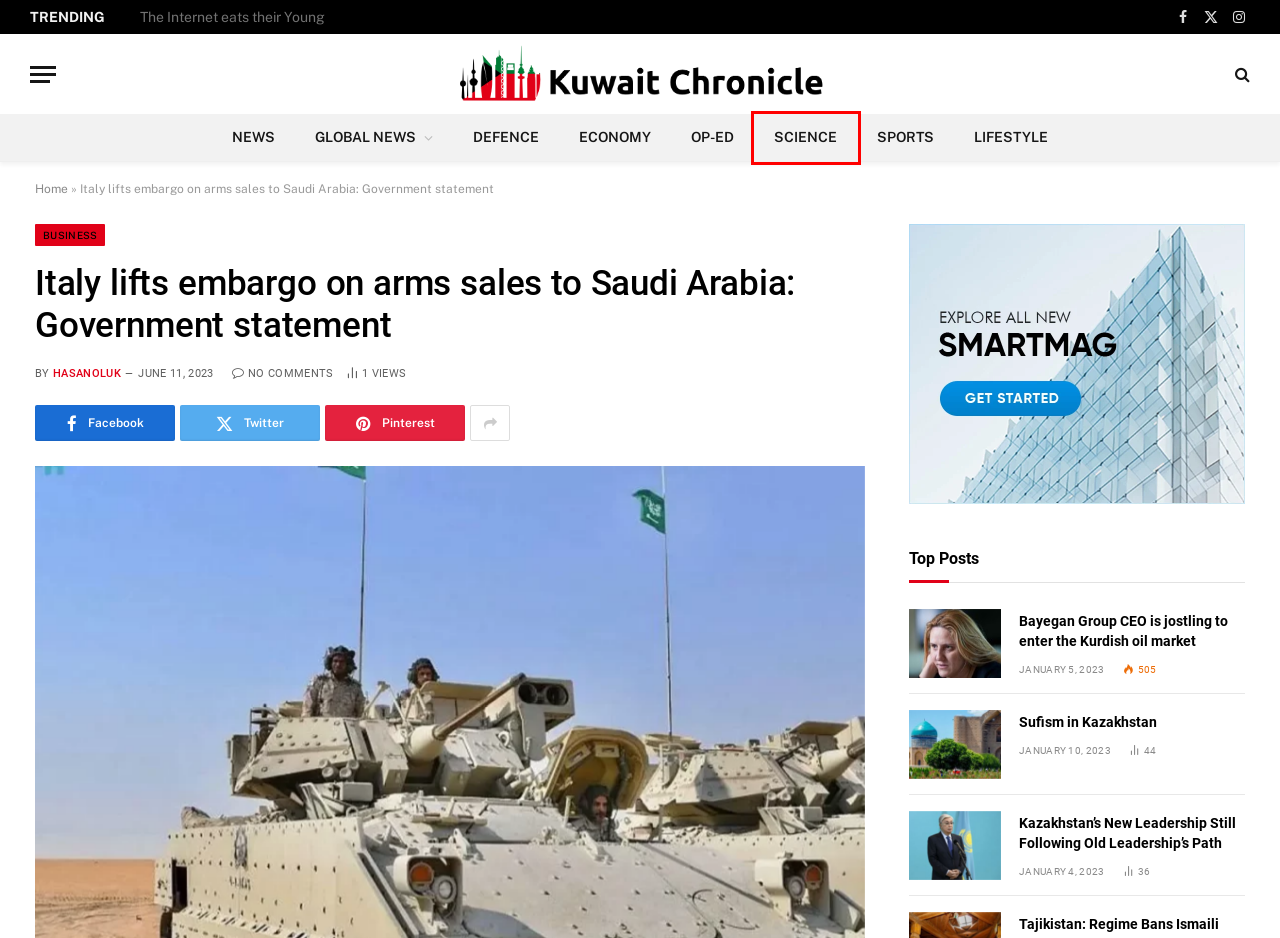You are provided a screenshot of a webpage featuring a red bounding box around a UI element. Choose the webpage description that most accurately represents the new webpage after clicking the element within the red bounding box. Here are the candidates:
A. Lifestyle Archives - Kuwait Chronicle
B. Science Archives - Kuwait Chronicle
C. Bayegan Group CEO is jostling to enter the Kurdish oil market - Kuwait Chronicle
D. Russian loss of life, who cares? - Kuwait Chronicle
E. Kuwait Chronicle - Trending Everyday News
F. Defence Archives - Kuwait Chronicle
G. Kazakhstan’s New Leadership Still Following Old Leadership’s Path - Kuwait Chronicle
H. News Archives - Kuwait Chronicle

B